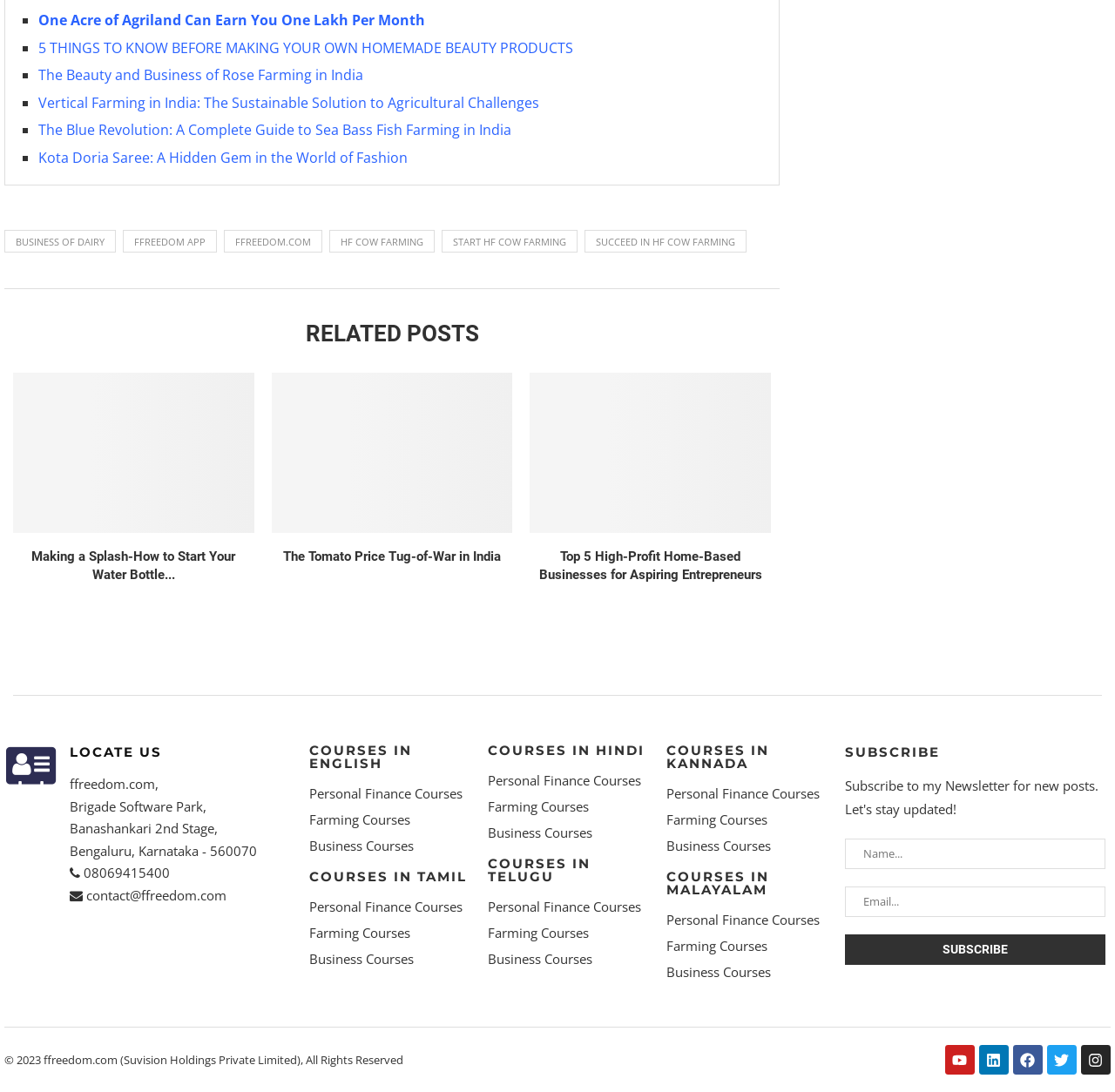Find the bounding box coordinates of the element to click in order to complete the given instruction: "Click on 'Subscribe'."

[0.758, 0.855, 0.992, 0.883]